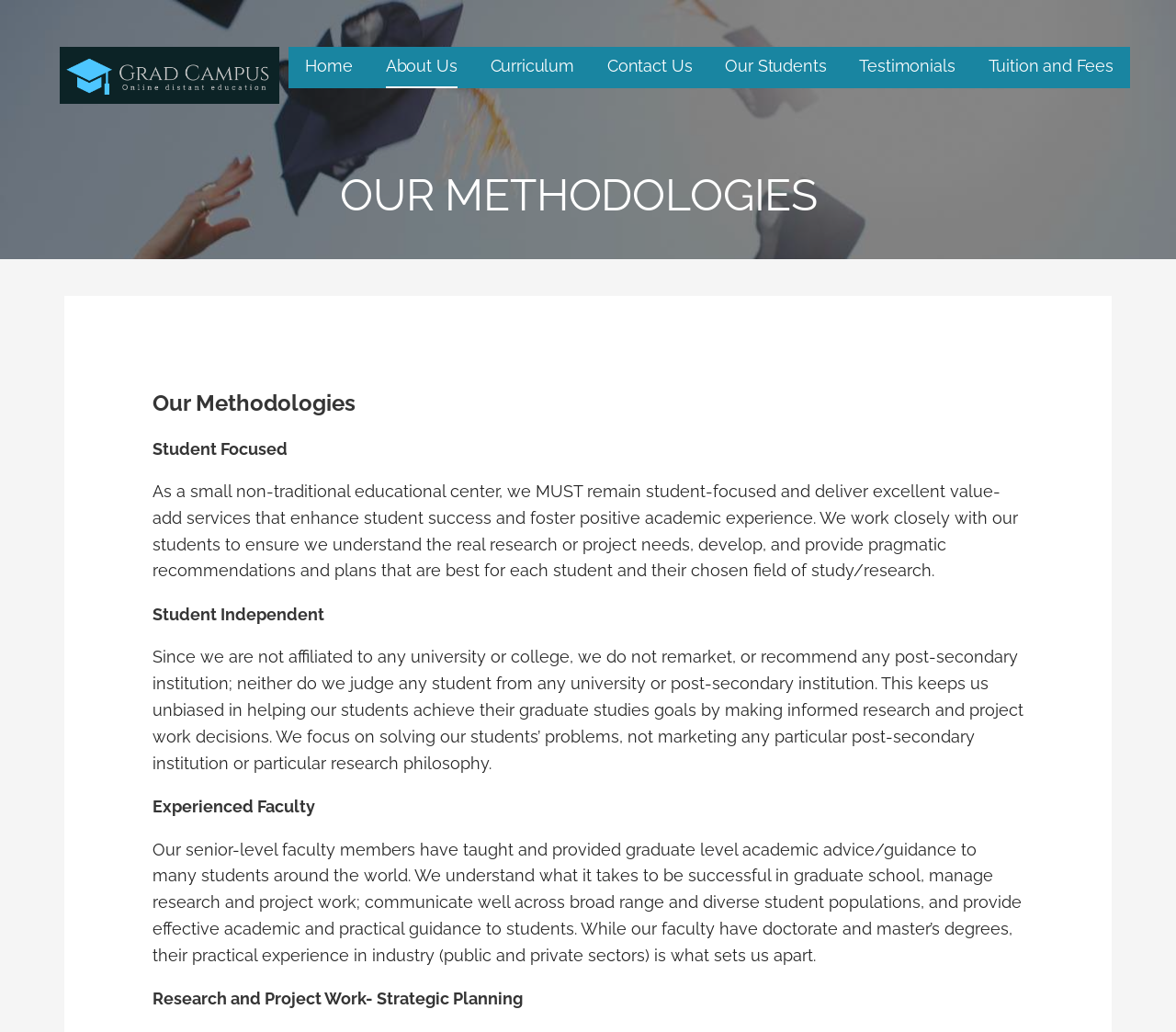Specify the bounding box coordinates for the region that must be clicked to perform the given instruction: "visit about us page".

[0.328, 0.045, 0.389, 0.086]